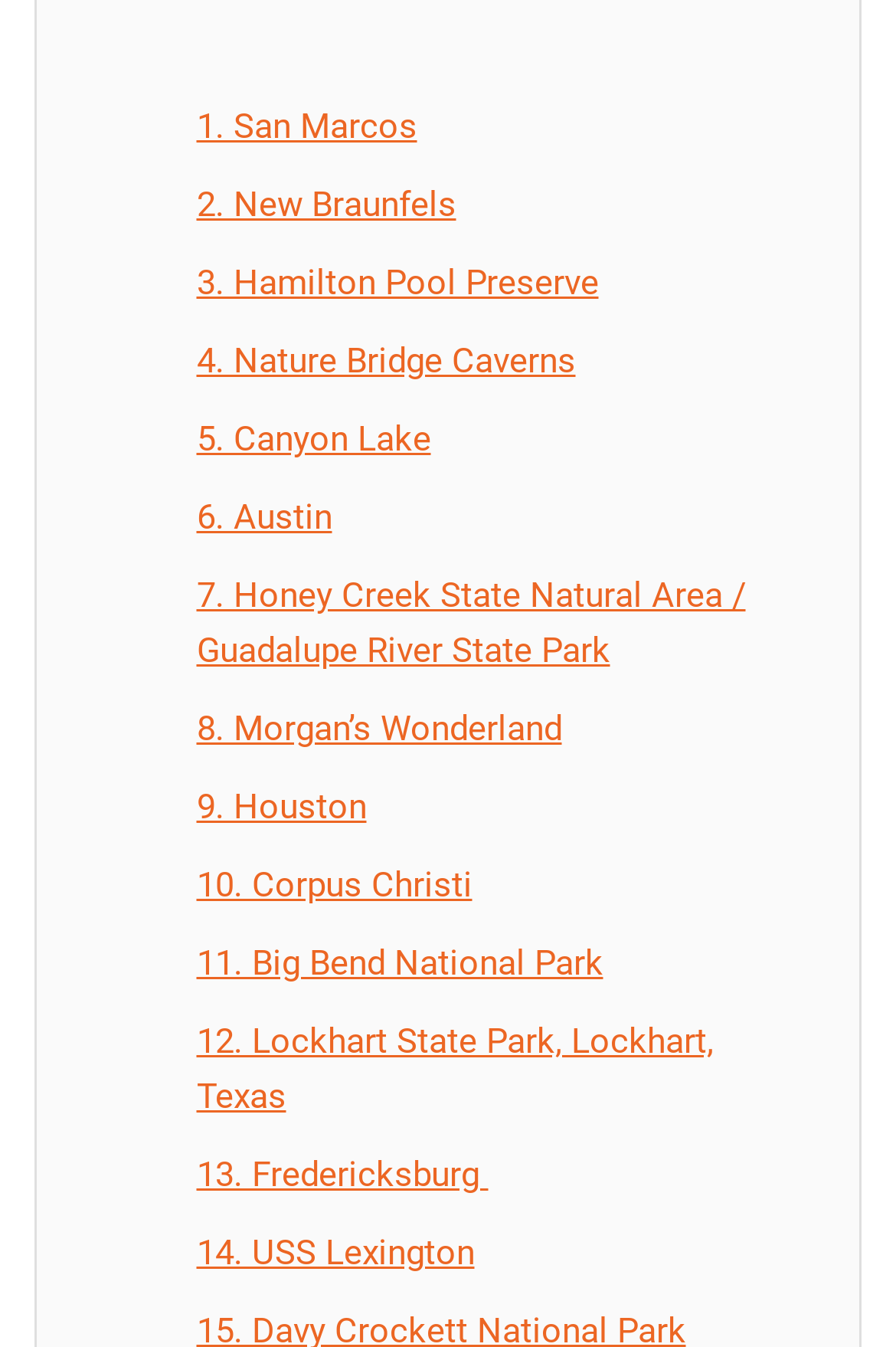Please specify the bounding box coordinates of the clickable section necessary to execute the following command: "go to Austin".

[0.219, 0.369, 0.371, 0.4]